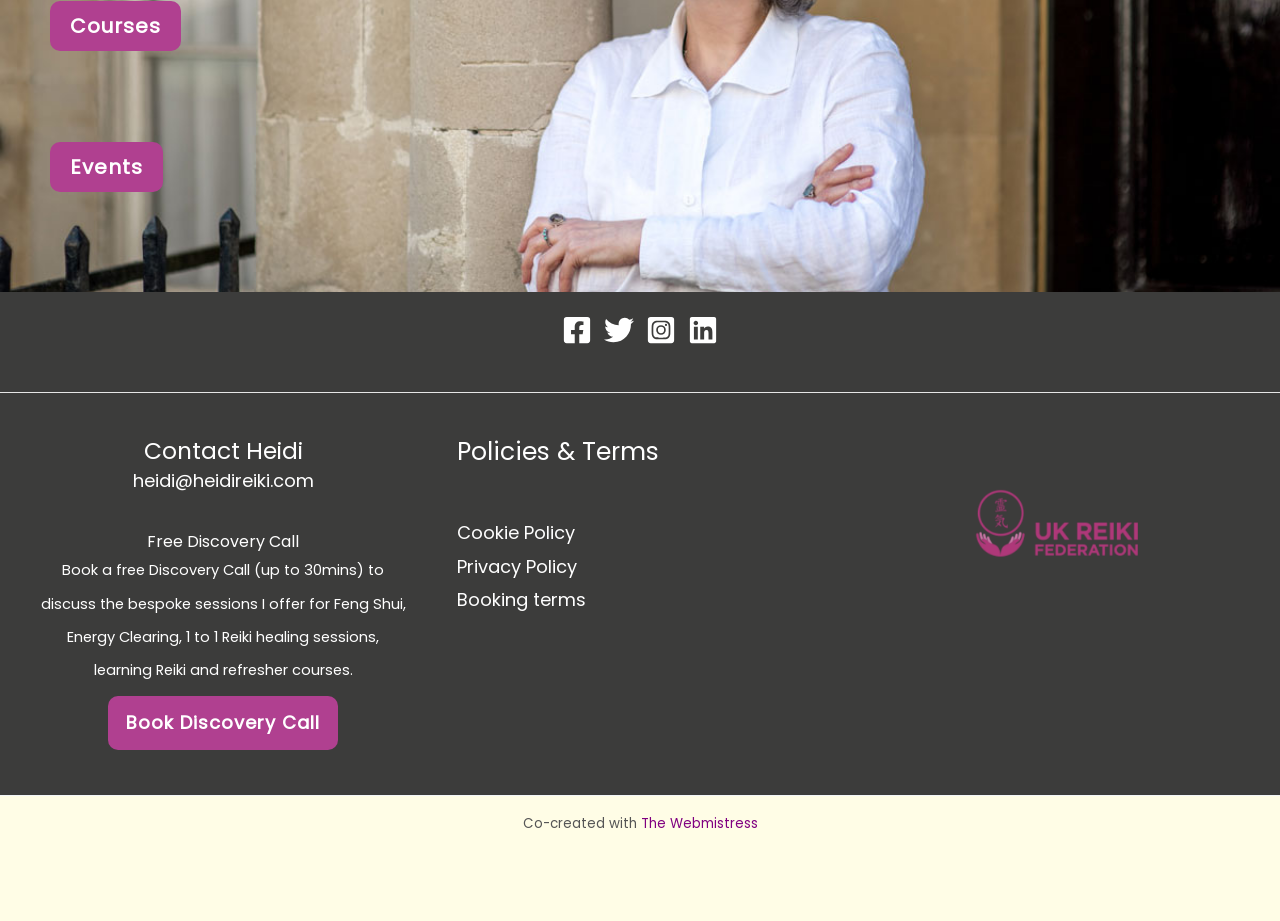Determine the bounding box coordinates of the clickable element necessary to fulfill the instruction: "Click on Courses". Provide the coordinates as four float numbers within the 0 to 1 range, i.e., [left, top, right, bottom].

[0.039, 0.001, 0.141, 0.056]